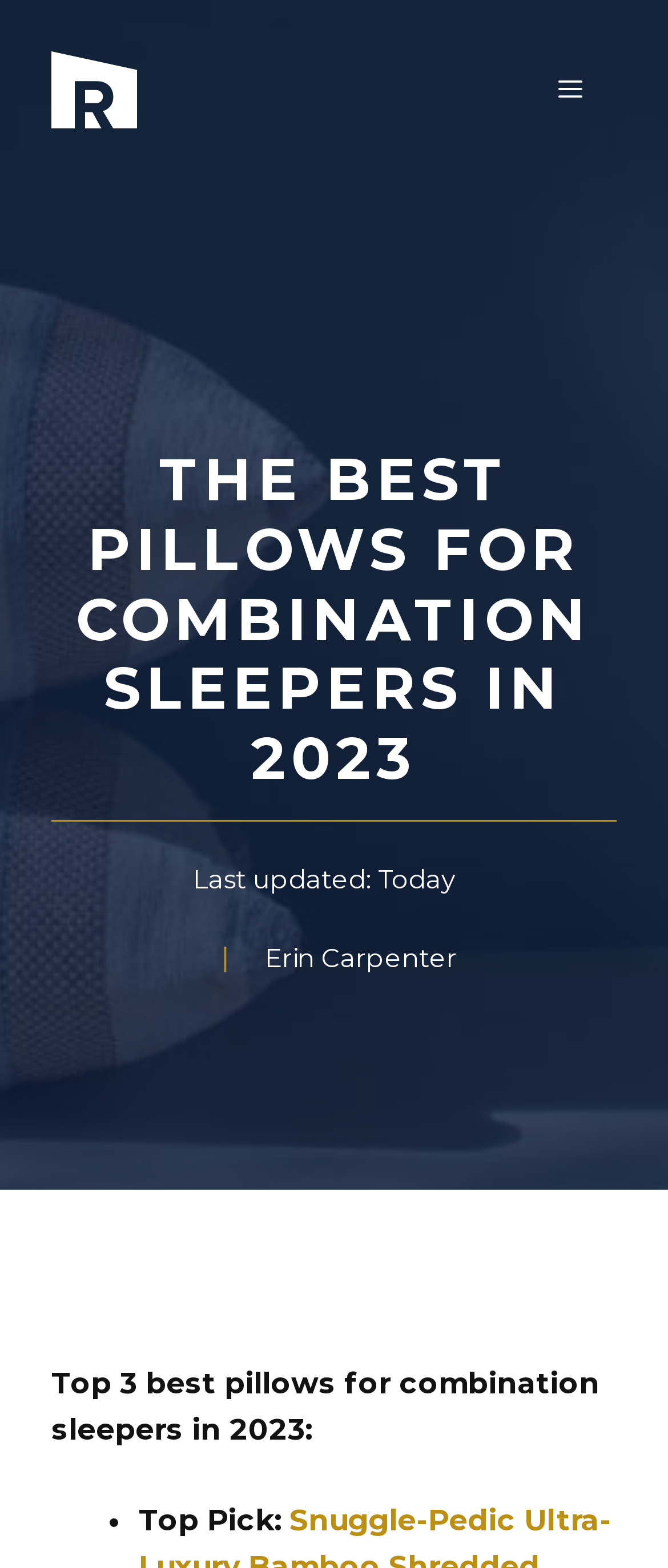How many pillows are recommended for combination sleepers?
Using the image, elaborate on the answer with as much detail as possible.

The main heading of the webpage says 'THE BEST PILLOWS FOR COMBINATION SLEEPERS IN 2023', and the subheading says 'Top 3 best pillows for combination sleepers in 2023:', indicating that three pillows are recommended for combination sleepers.